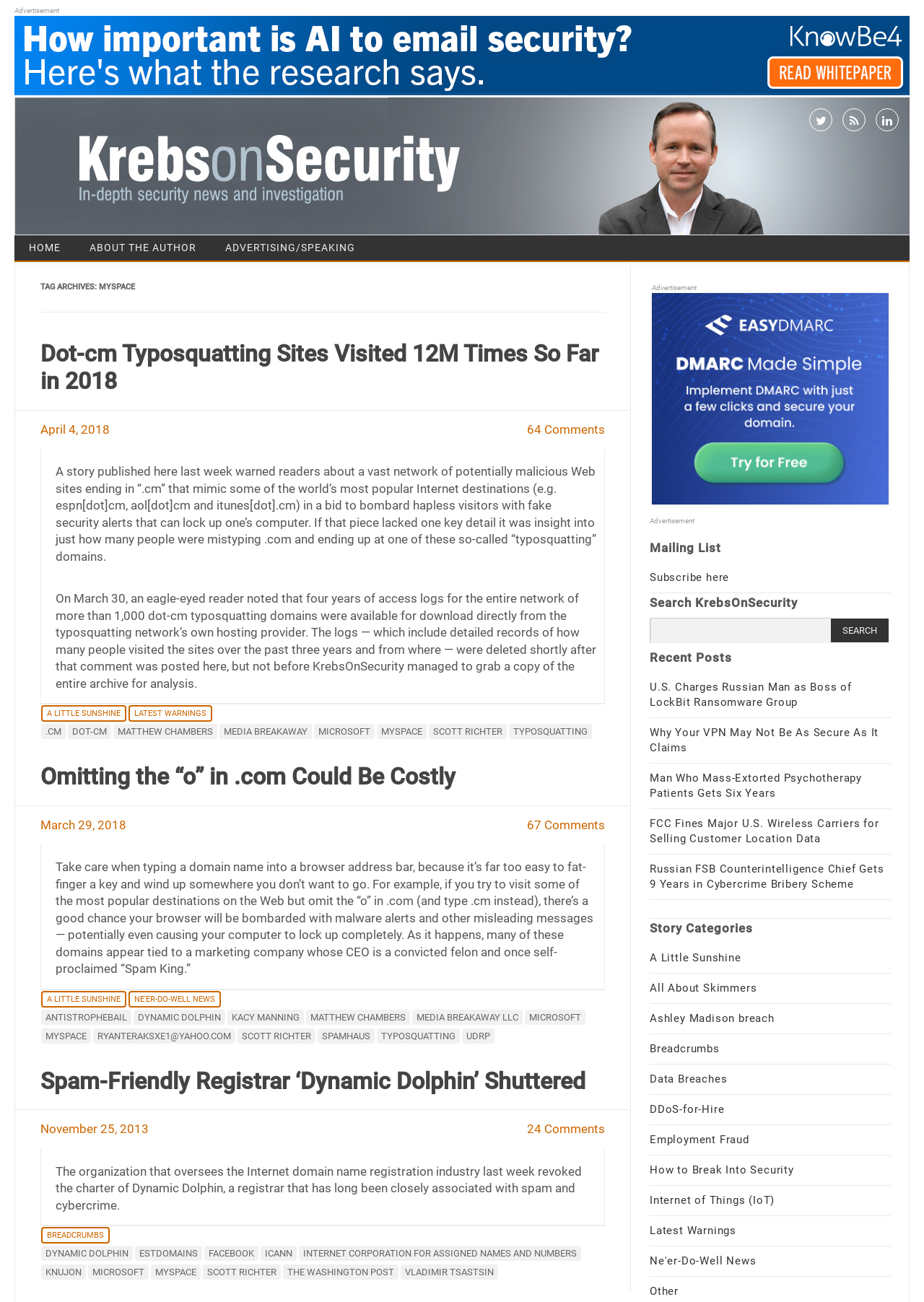Please give a succinct answer to the question in one word or phrase:
How many articles are there on the webpage?

3